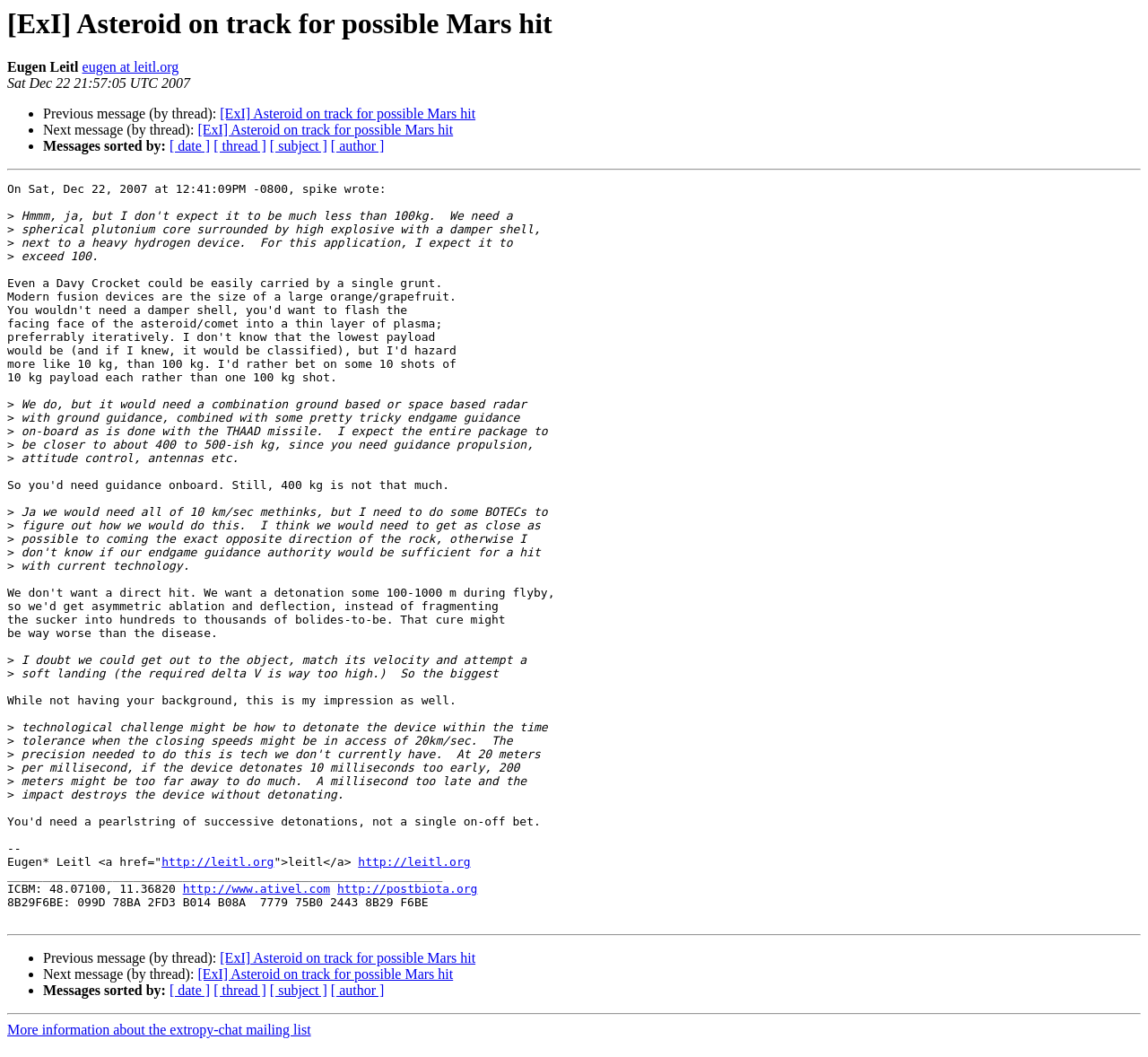Explain the webpage in detail, including its primary components.

This webpage appears to be a forum or mailing list discussion thread. At the top, there is a heading that reads "[ExI] Asteroid on track for possible Mars hit" and is followed by the author's name "Eugen Leitl" and their email address. Below this, there is a timestamp indicating when the message was posted.

The main content of the page is a long block of text that appears to be a discussion about asteroids and Mars. The text is divided into paragraphs and includes quotes from other messages in the thread. There are several links scattered throughout the text, which may be references to other messages or external resources.

To the left of the main content, there are several navigation links, including "Previous message (by thread)" and "Next message (by thread)", which allow the user to navigate through the discussion thread. There are also links to sort the messages by date, thread, subject, or author.

At the bottom of the page, there are more navigation links, including "More information about the extropy-chat mailing list", which may provide information about the forum or mailing list.

There are several horizontal separators throughout the page, which help to visually distinguish between different sections of the content. Overall, the page appears to be a discussion thread about a specific topic, with navigation links and other features to facilitate conversation and exploration.